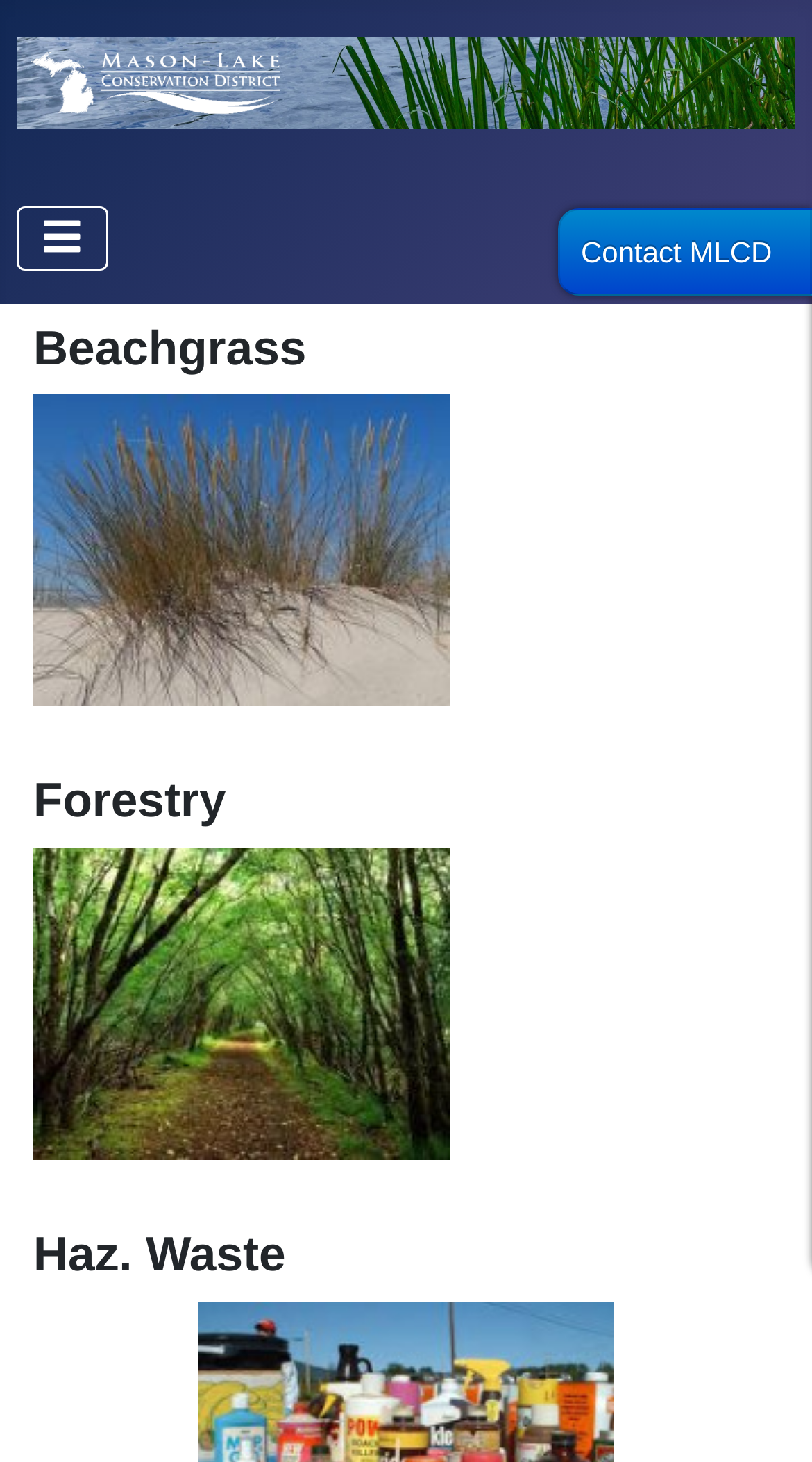What is the purpose of the 'Toggle Navigation' button?
Can you give a detailed and elaborate answer to the question?

The 'Toggle Navigation' button is likely used to expand or collapse the navigation menu, as indicated by its 'expanded' property being set to 'False' and its control over the 'navbar101' element.